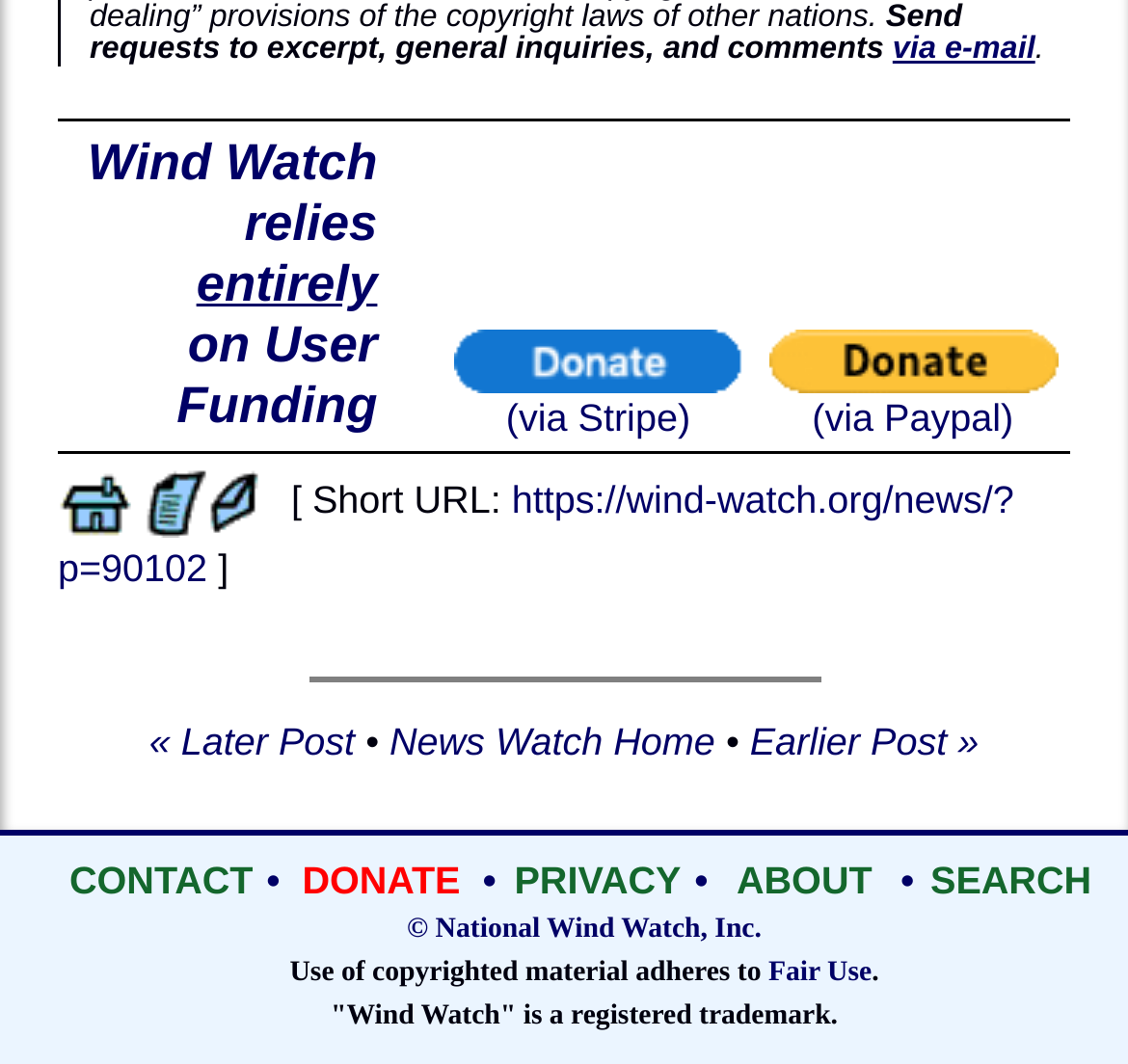What is the purpose of Wind Watch?
Please use the image to provide an in-depth answer to the question.

Based on the webpage, Wind Watch relies entirely on user funding, which is stated in the gridcell element. This suggests that the purpose of Wind Watch is to receive funding from users.